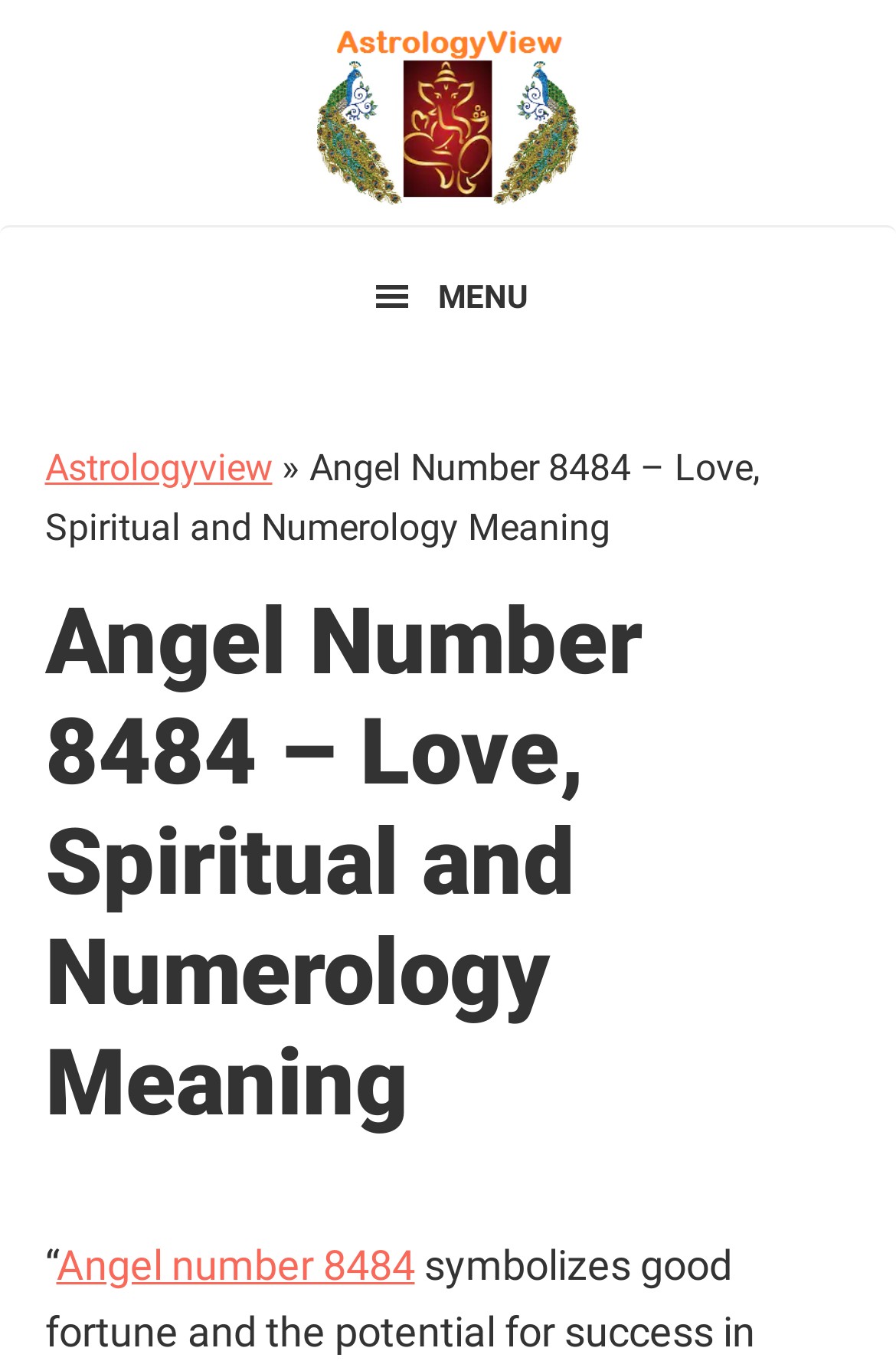What is the main topic of the webpage?
Using the visual information, reply with a single word or short phrase.

Angel Number 8484